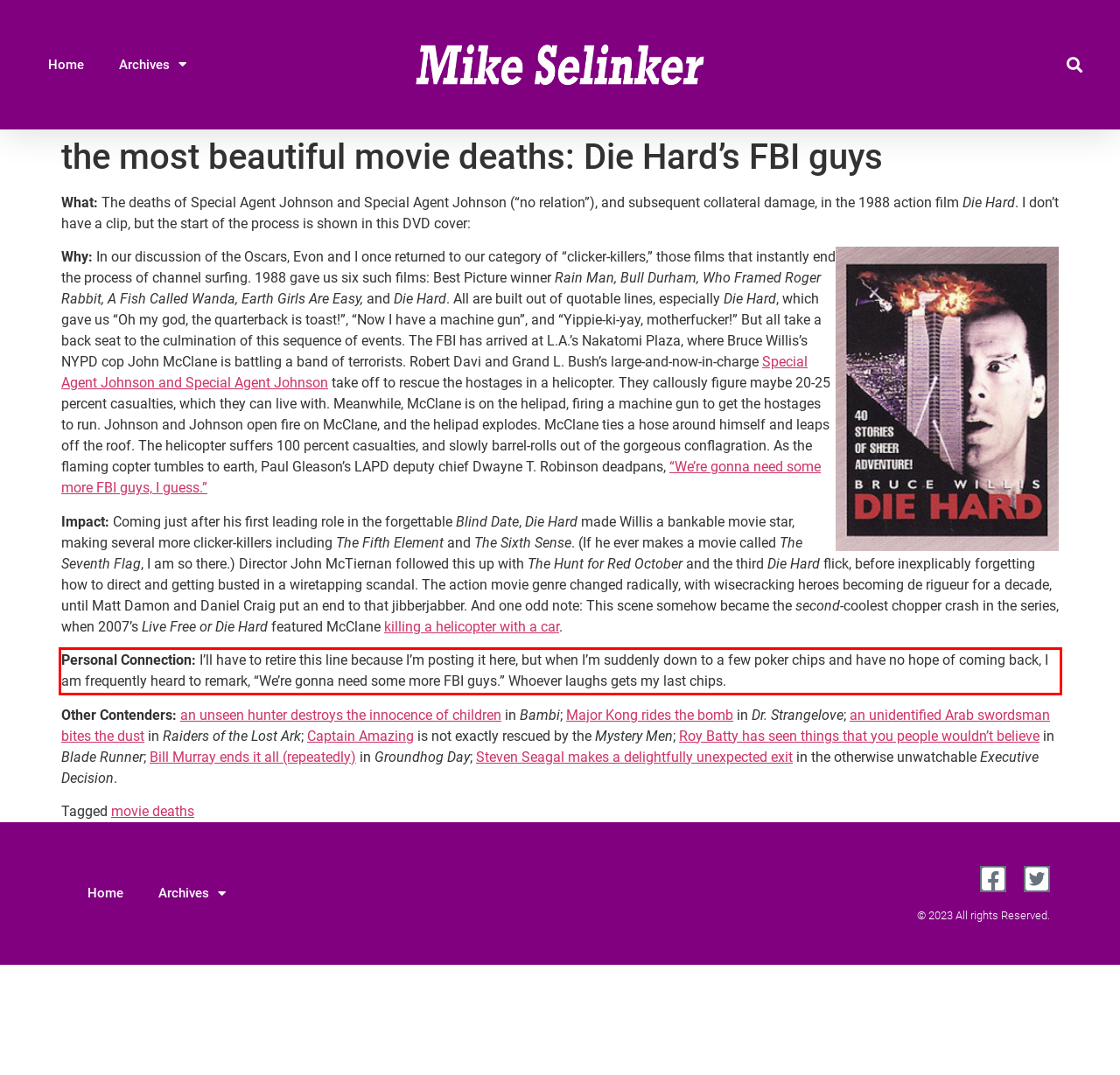From the provided screenshot, extract the text content that is enclosed within the red bounding box.

Personal Connection: I’ll have to retire this line because I’m posting it here, but when I’m suddenly down to a few poker chips and have no hope of coming back, I am frequently heard to remark, “We’re gonna need some more FBI guys.” Whoever laughs gets my last chips.